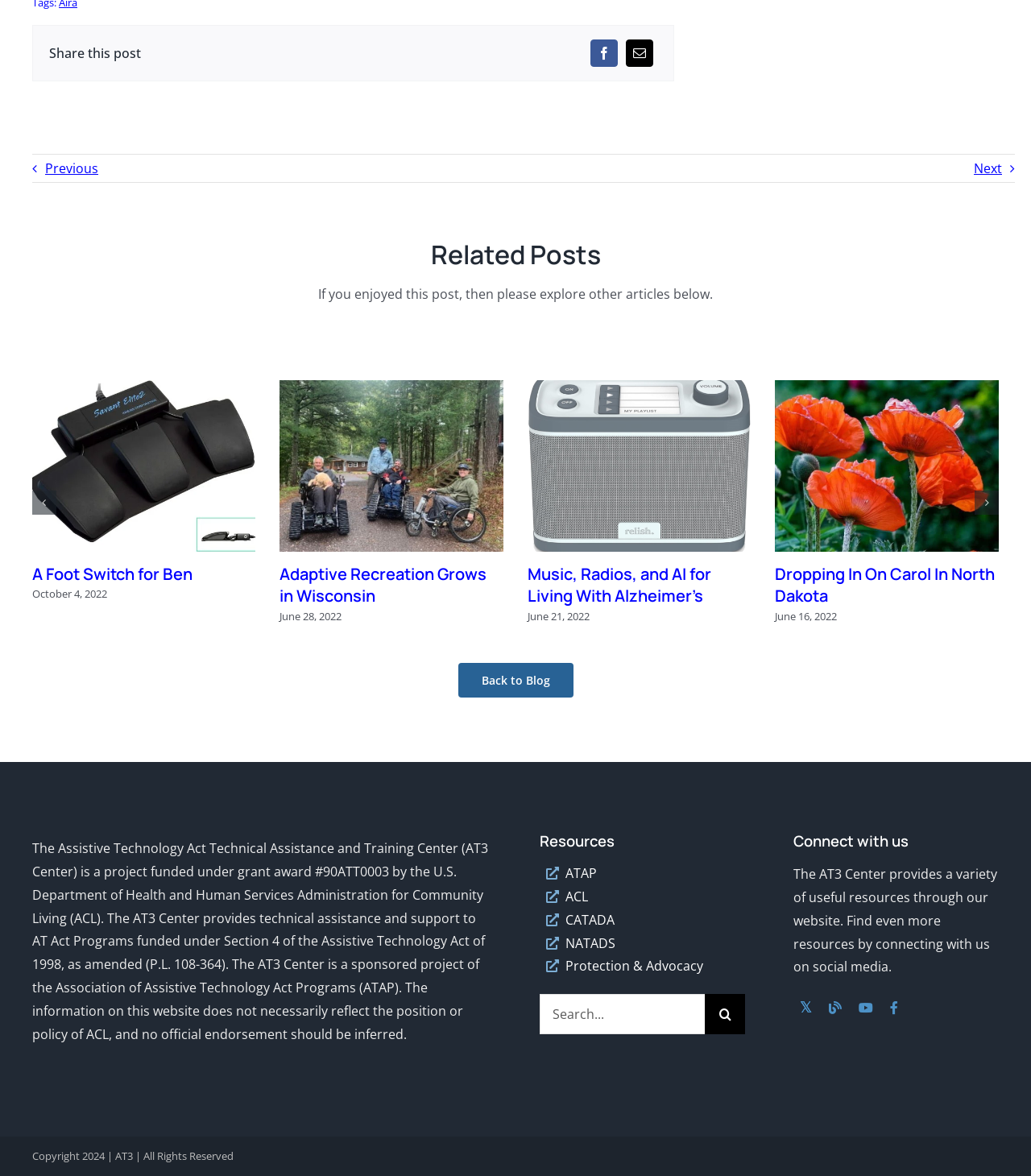Give a one-word or short phrase answer to the question: 
How many social media platforms are listed?

4